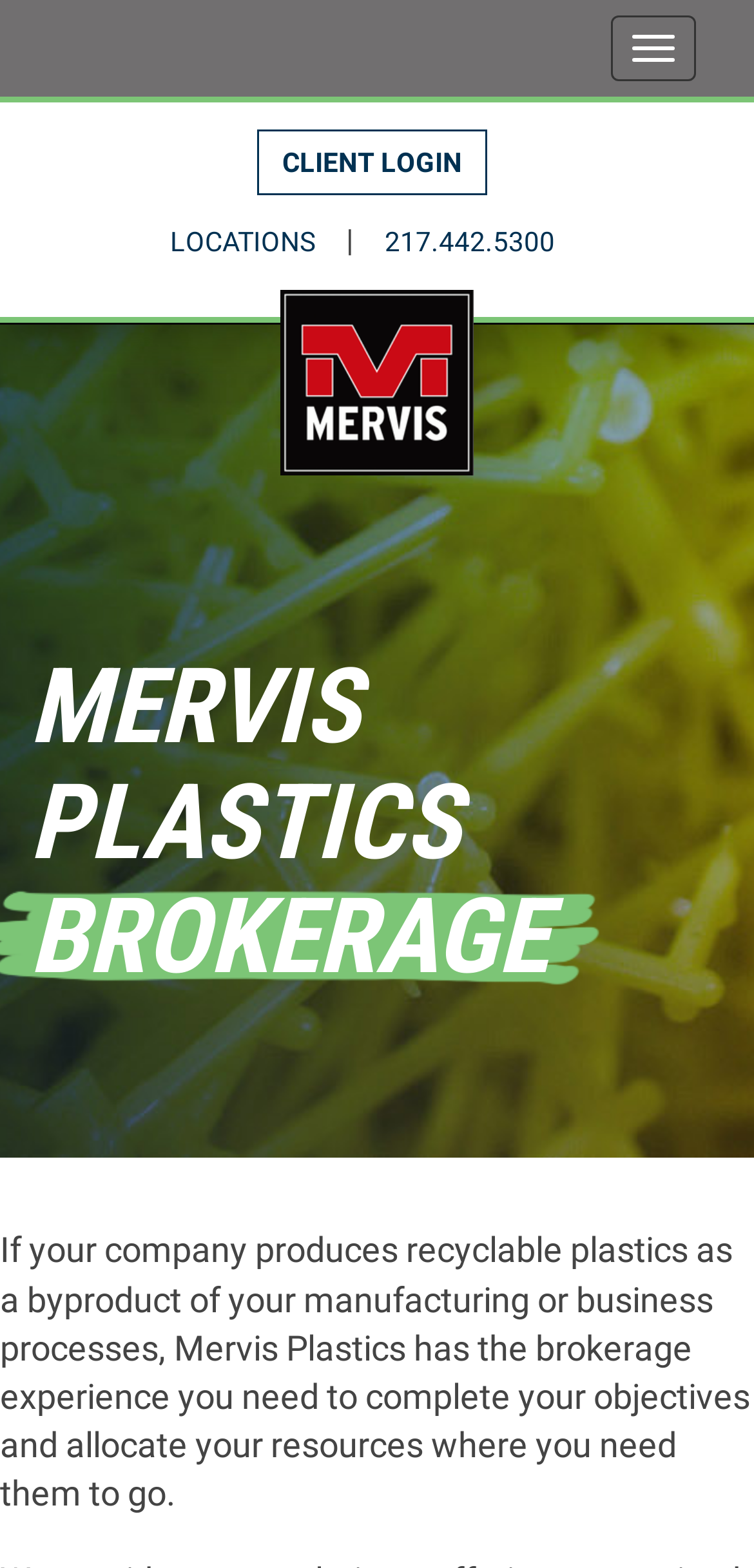What is the company name on the logo?
Using the details from the image, give an elaborate explanation to answer the question.

I found the company name on the logo by looking at the image element with the description 'Mervis Industries' and bounding box coordinates [0.372, 0.185, 0.628, 0.303].